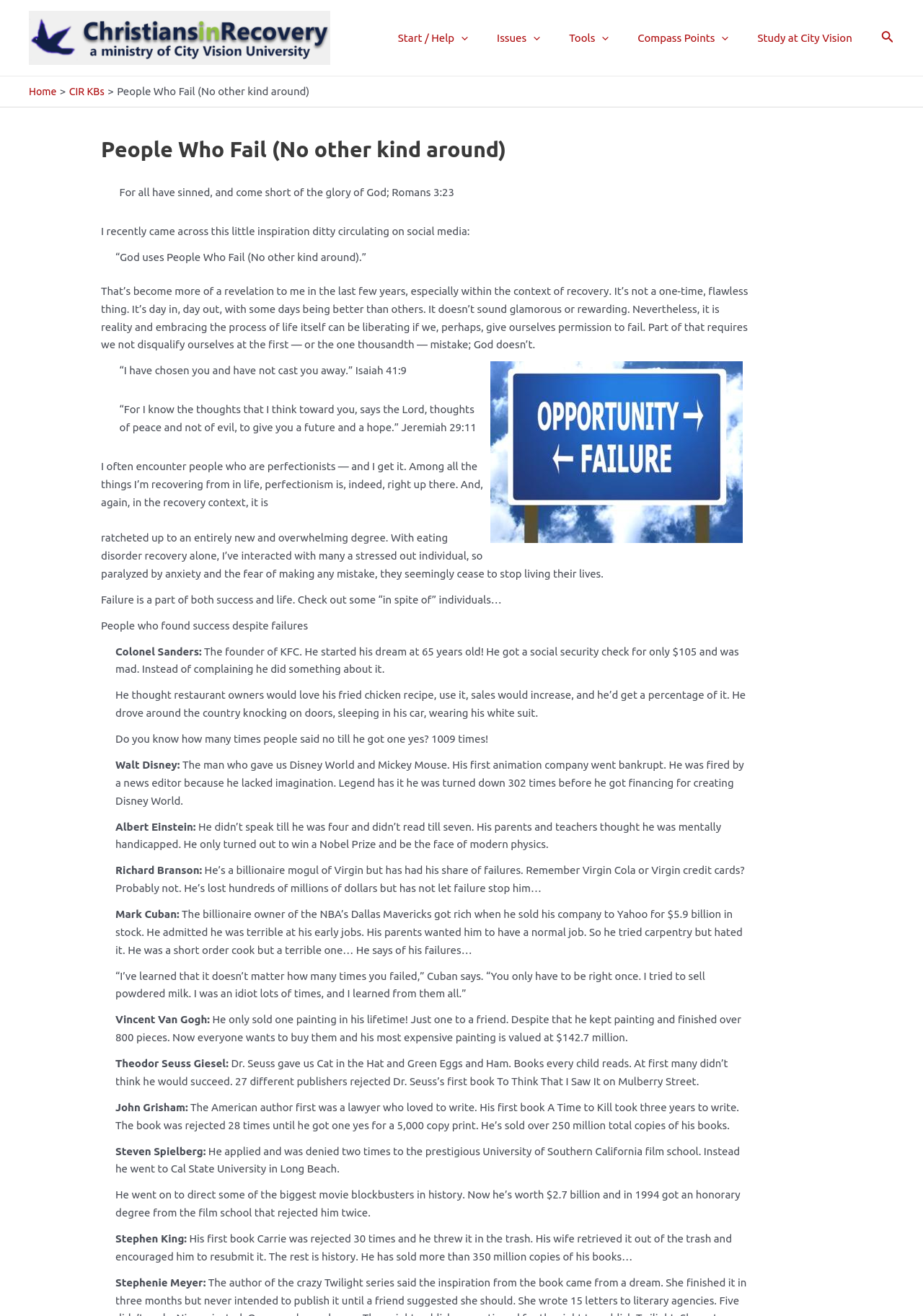What is the name of the website?
Can you provide an in-depth and detailed response to the question?

I determined the answer by looking at the logo link at the top left corner of the webpage, which says 'Christians in Recovery logo'.